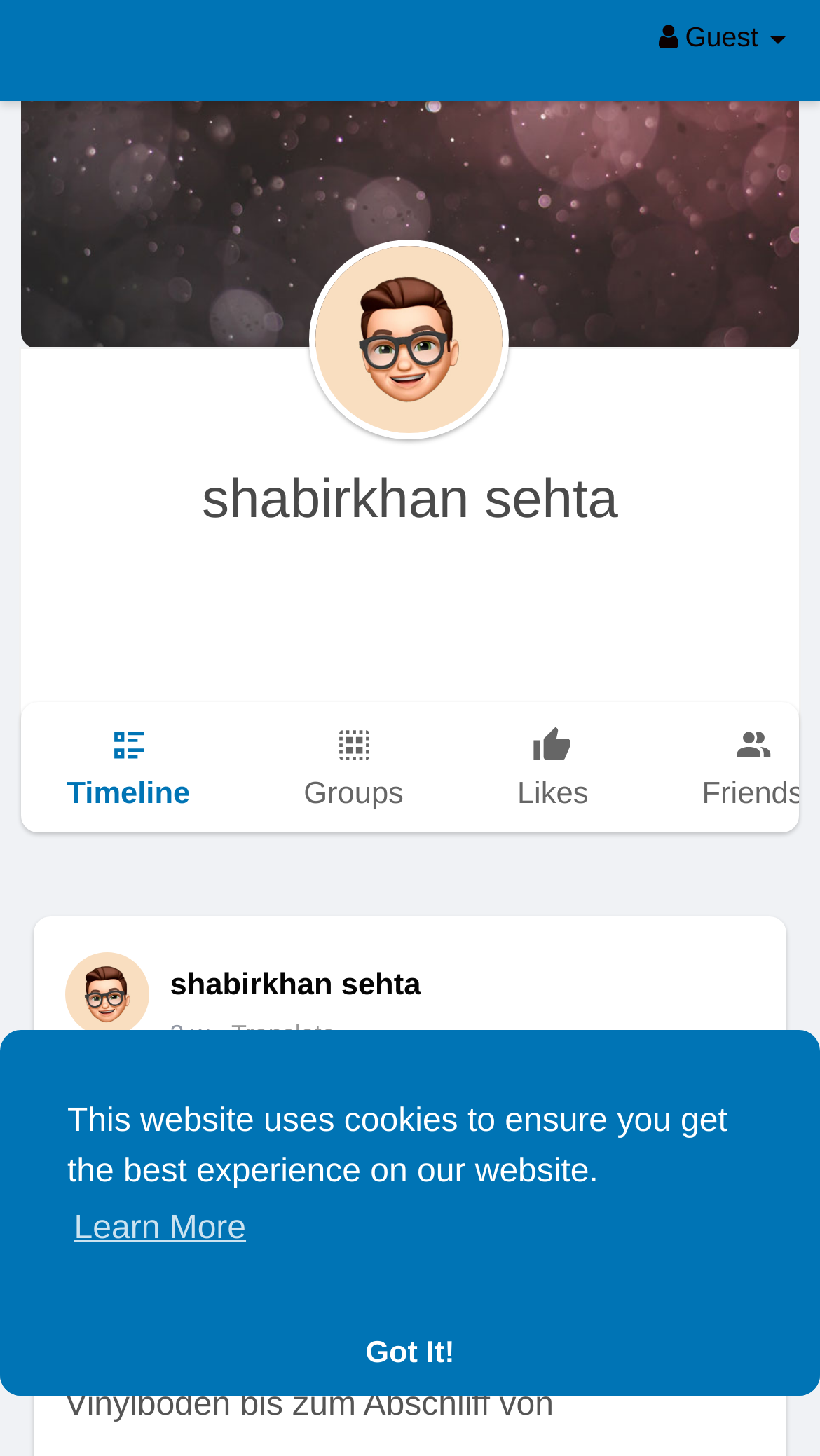Could you locate the bounding box coordinates for the section that should be clicked to accomplish this task: "view profile picture".

[0.378, 0.164, 0.622, 0.301]